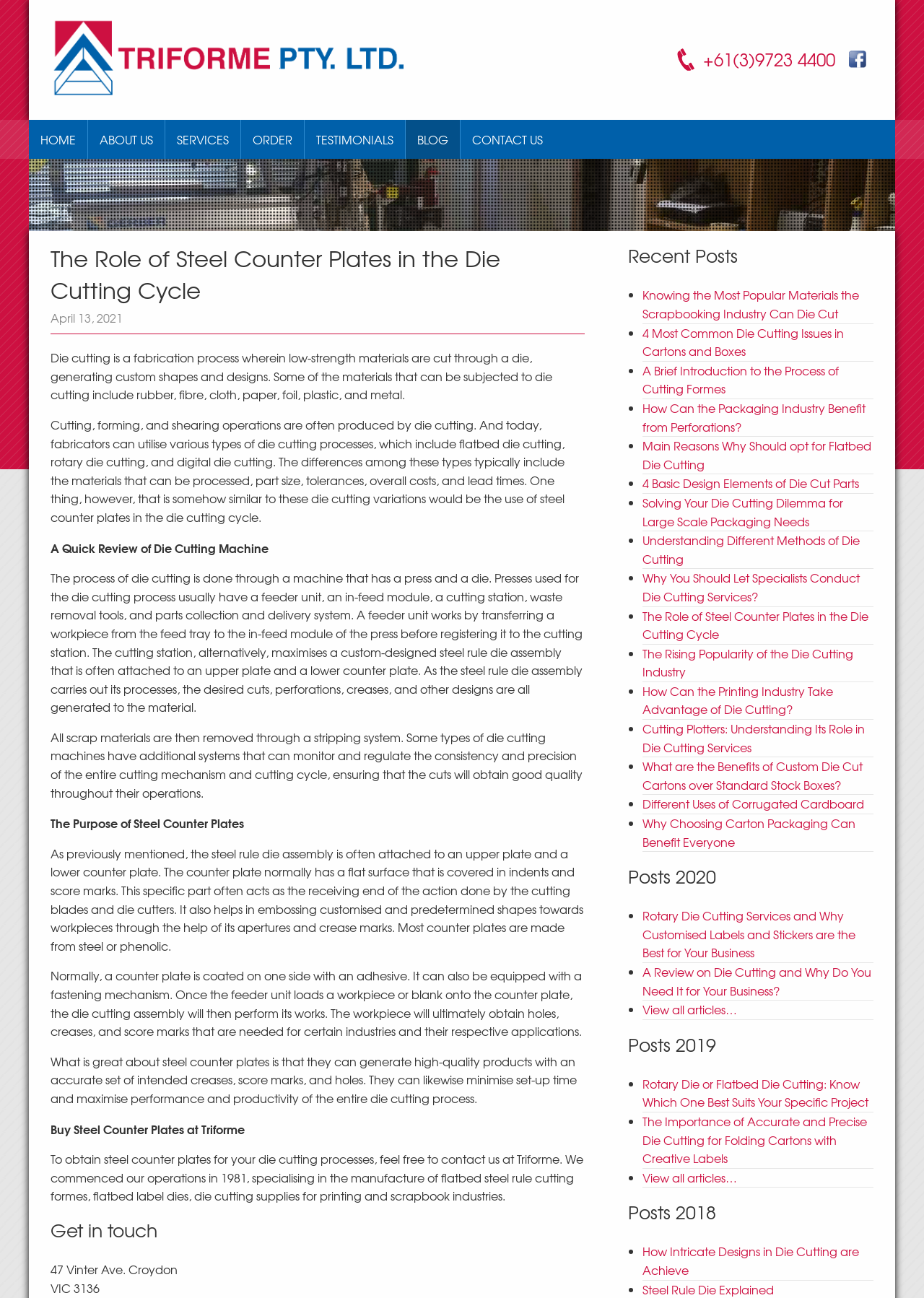Please find the bounding box coordinates of the element that must be clicked to perform the given instruction: "Visit Resource center". The coordinates should be four float numbers from 0 to 1, i.e., [left, top, right, bottom].

None